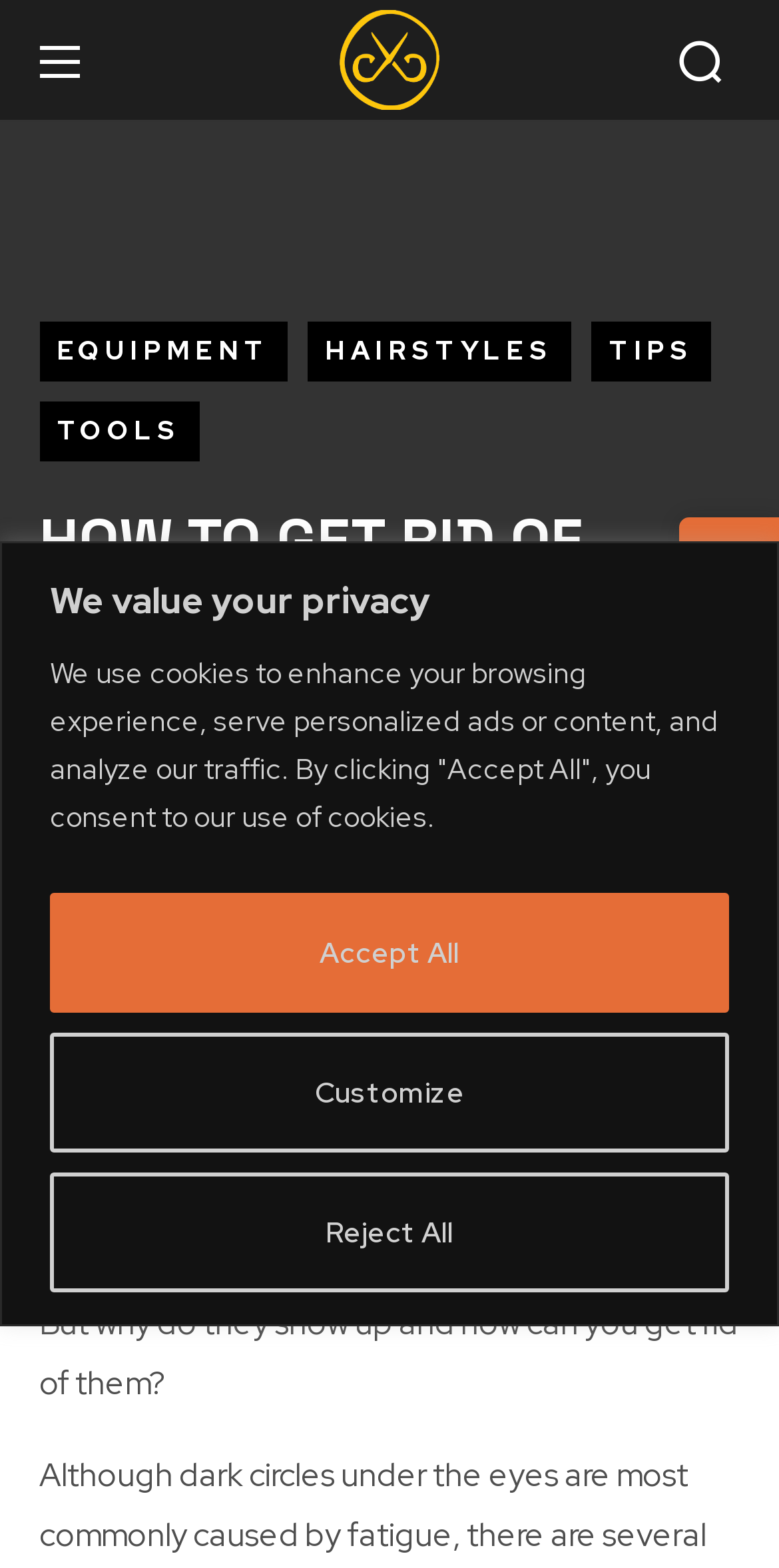Determine the bounding box coordinates of the clickable element to complete this instruction: "Click the logotype". Provide the coordinates in the format of four float numbers between 0 and 1, [left, top, right, bottom].

[0.436, 0.023, 0.564, 0.05]